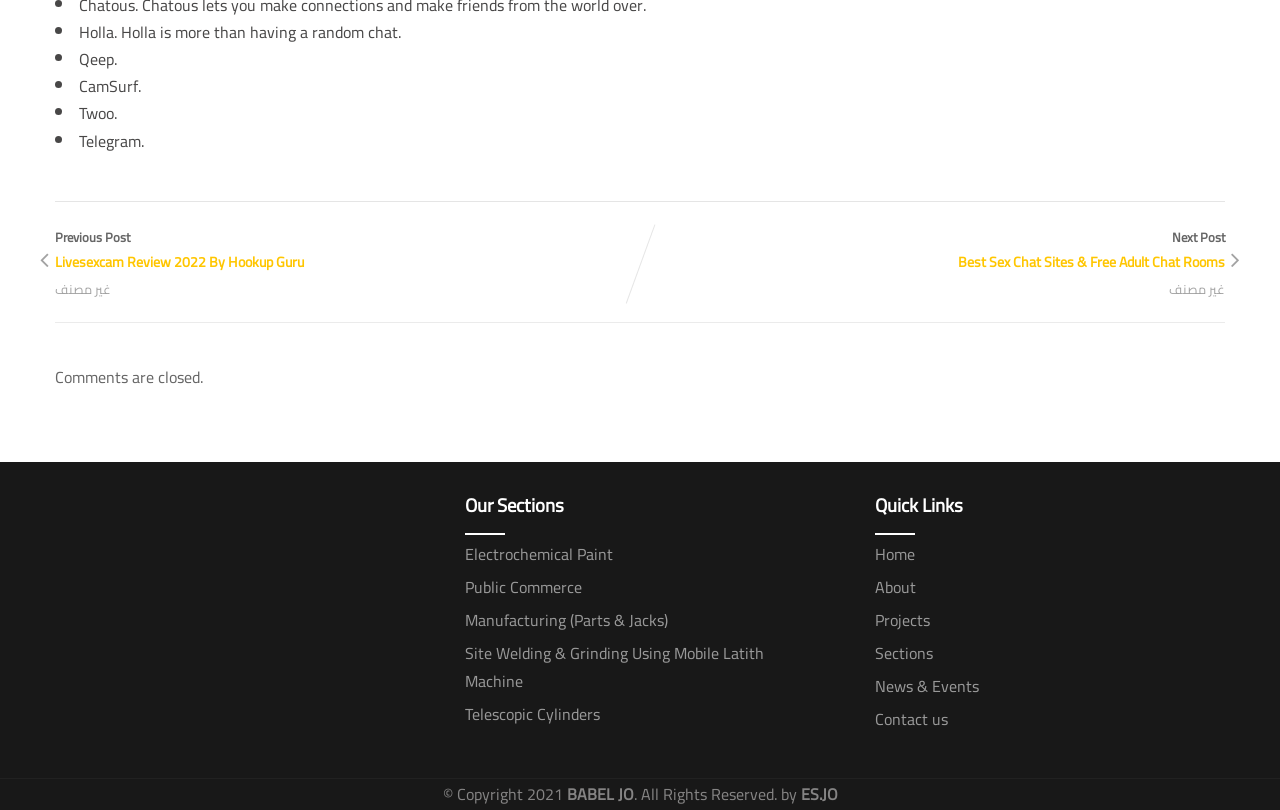Please identify the bounding box coordinates of the clickable element to fulfill the following instruction: "Click on Previous Post". The coordinates should be four float numbers between 0 and 1, i.e., [left, top, right, bottom].

[0.043, 0.277, 0.5, 0.339]